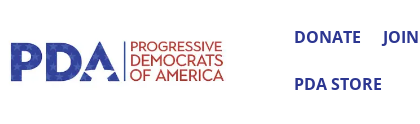What options are available to the right of the logo?
Using the information from the image, give a concise answer in one word or a short phrase.

DONATE, JOIN, PDA STORE